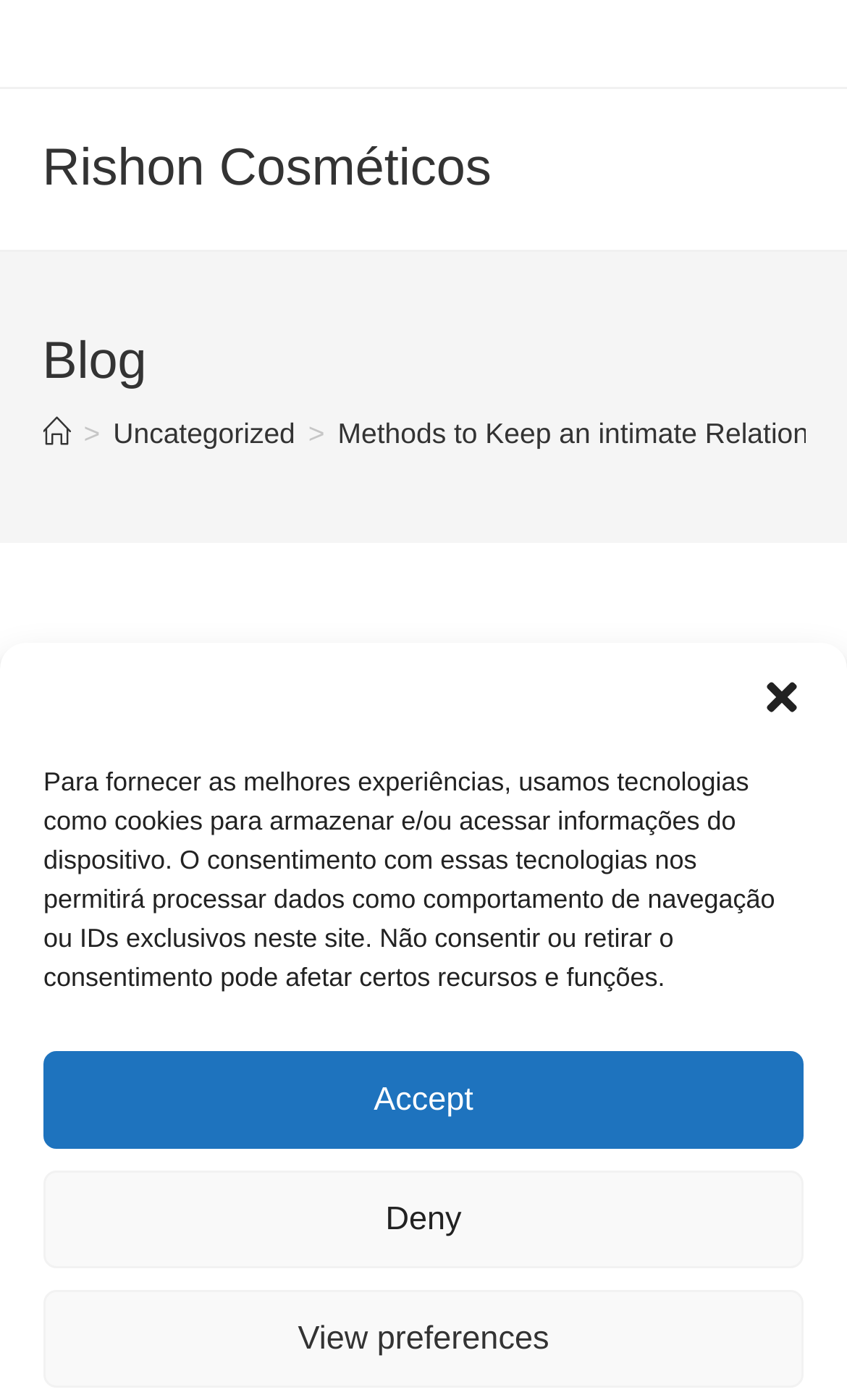What is the title of the current blog post?
Provide a detailed and extensive answer to the question.

I determined the answer by looking at the heading 'Methods to Keep an intimate Relationship Alive' below the breadcrumbs navigation section. This heading indicates the title of the current blog post.